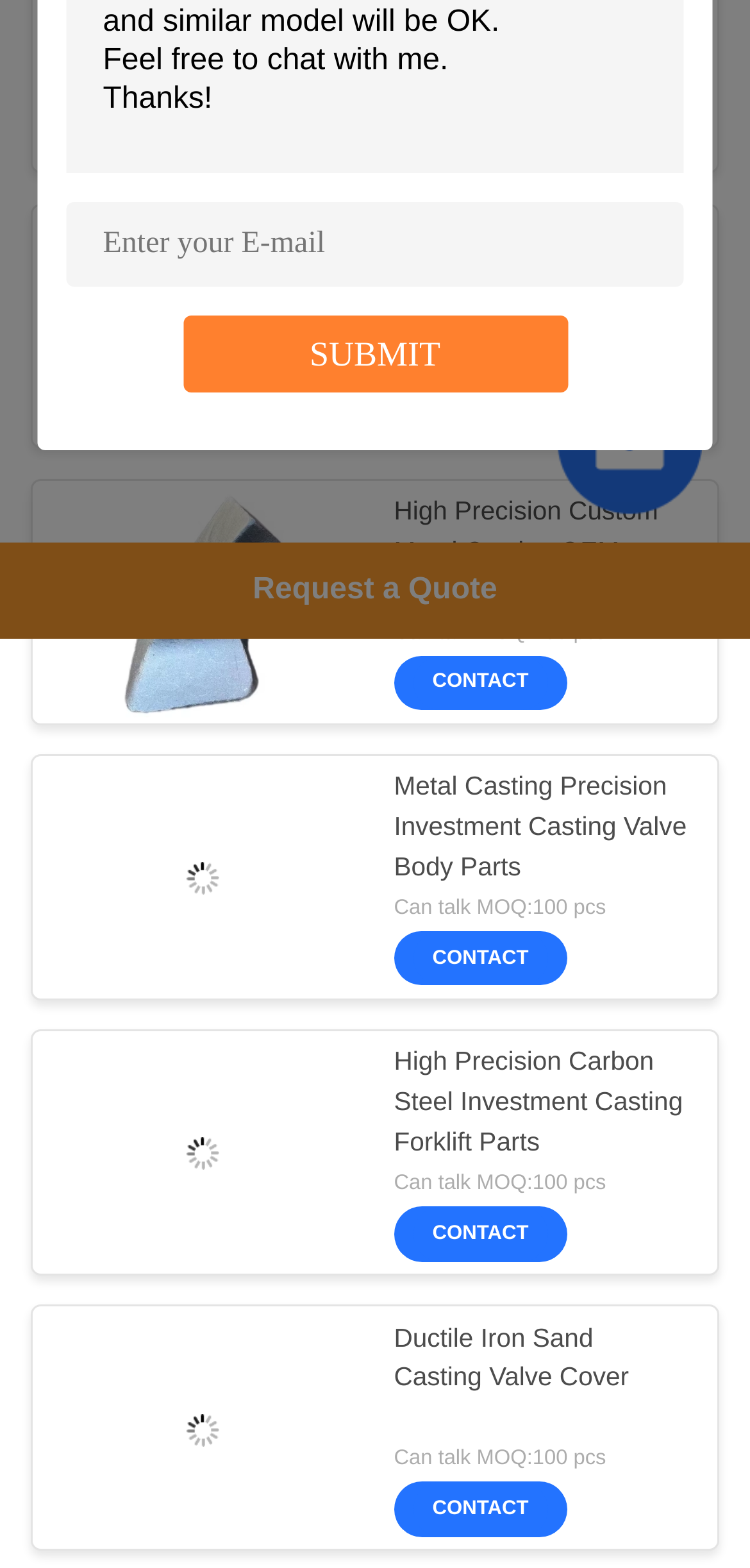Please specify the bounding box coordinates in the format (top-left x, top-left y, bottom-right x, bottom-right y), with values ranging from 0 to 1. Identify the bounding box for the UI component described as follows: Precision Investment Castings

[0.04, 0.188, 0.96, 0.277]